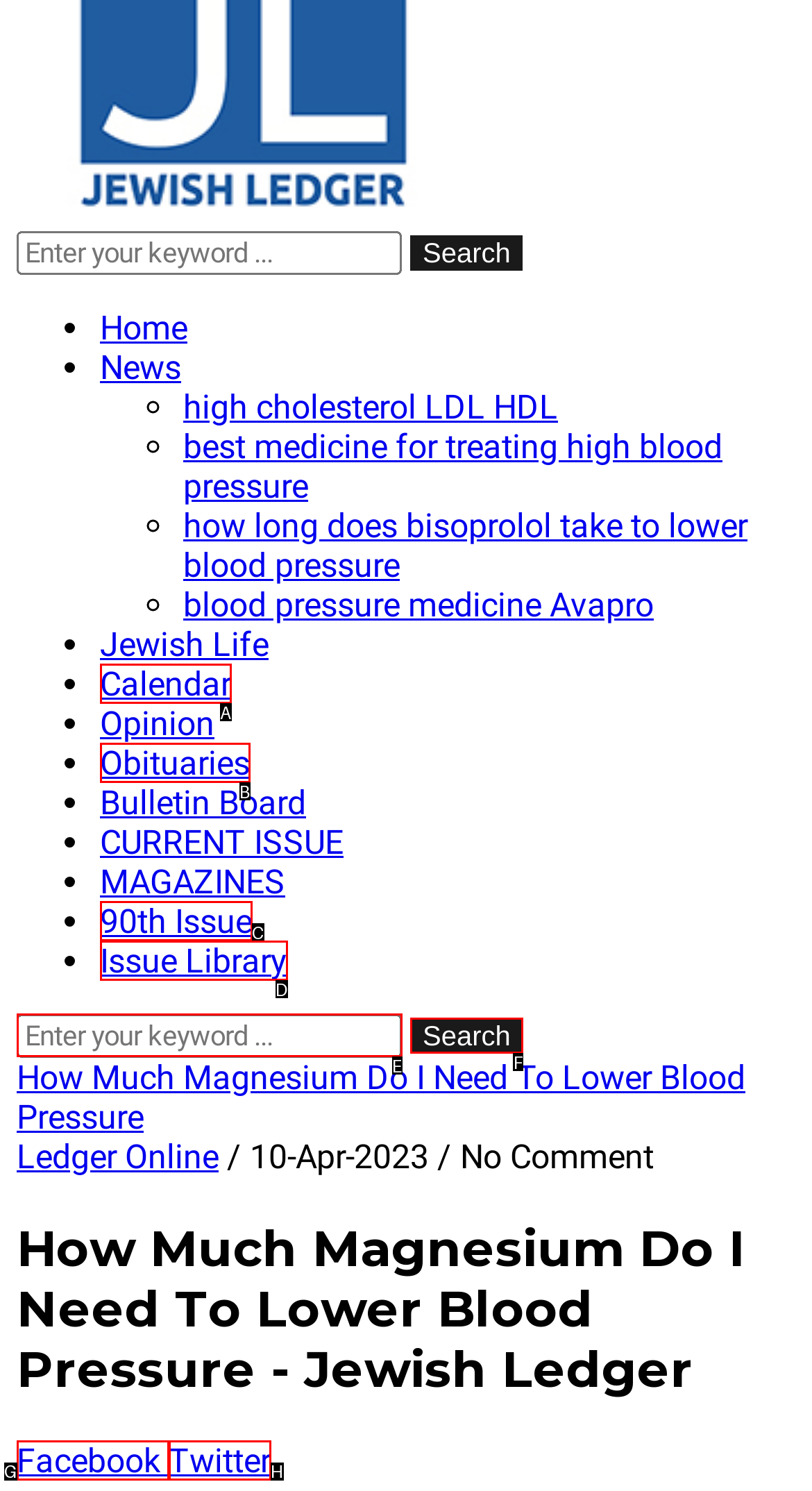Given the instruction: Enter a keyword in the search bar, which HTML element should you click on?
Answer with the letter that corresponds to the correct option from the choices available.

E